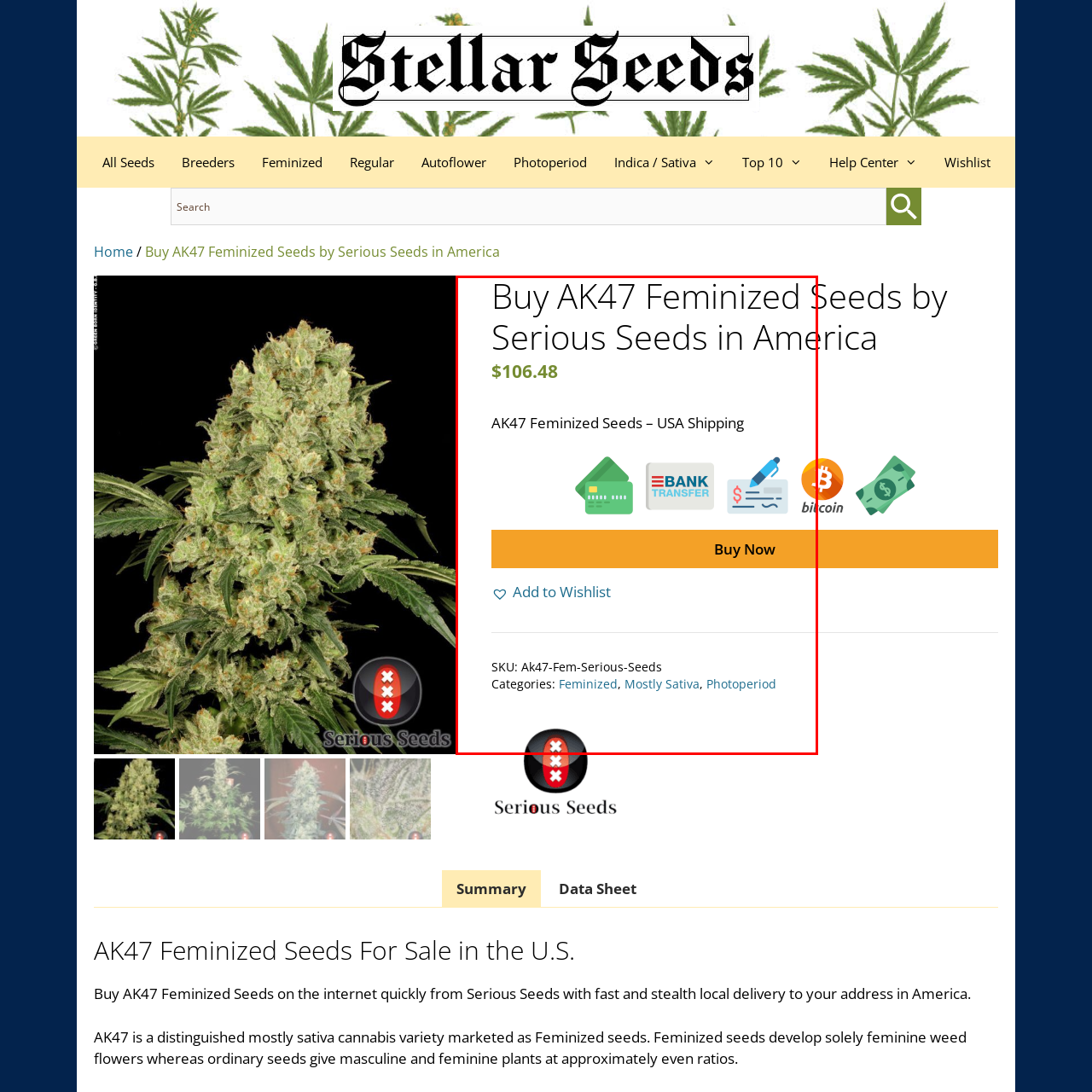Inspect the image surrounded by the red border and give a one-word or phrase answer to the question:
What type of seeds are being sold?

Feminized